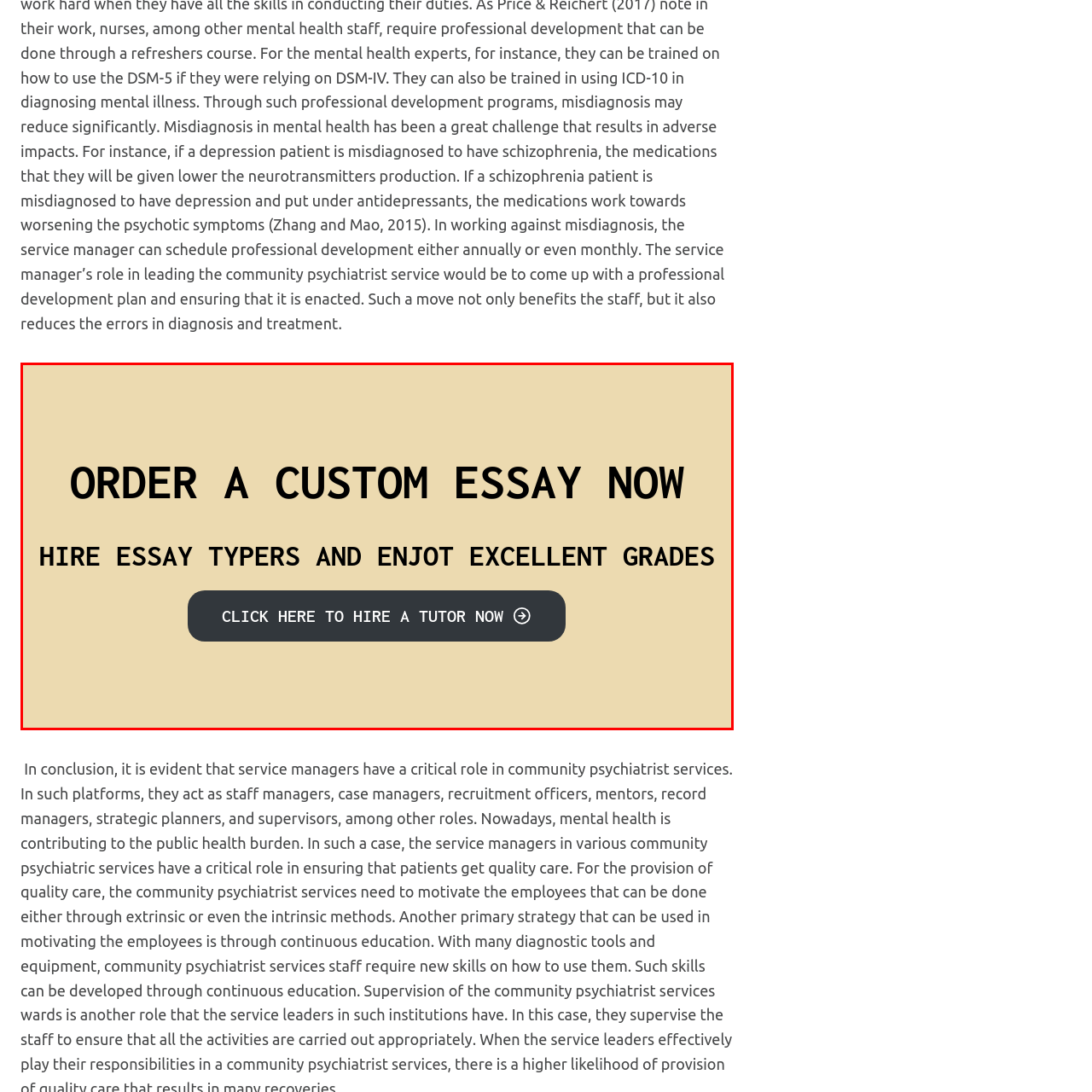Consider the image within the red frame and reply with a brief answer: What is the benefit of hiring essay typers?

Excellent grades